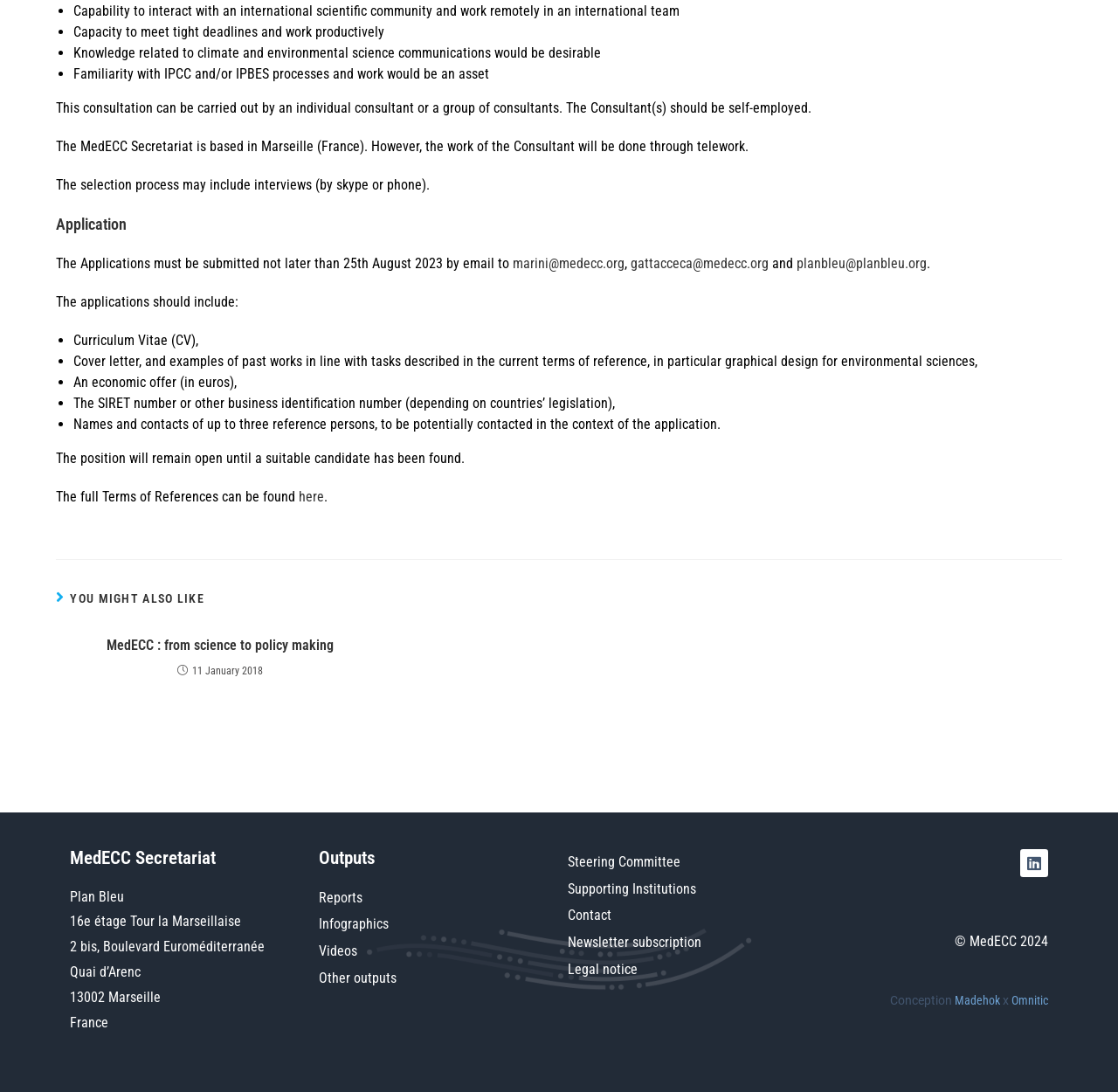Specify the bounding box coordinates of the area to click in order to execute this command: 'Contact through email'. The coordinates should consist of four float numbers ranging from 0 to 1, and should be formatted as [left, top, right, bottom].

[0.712, 0.233, 0.829, 0.249]